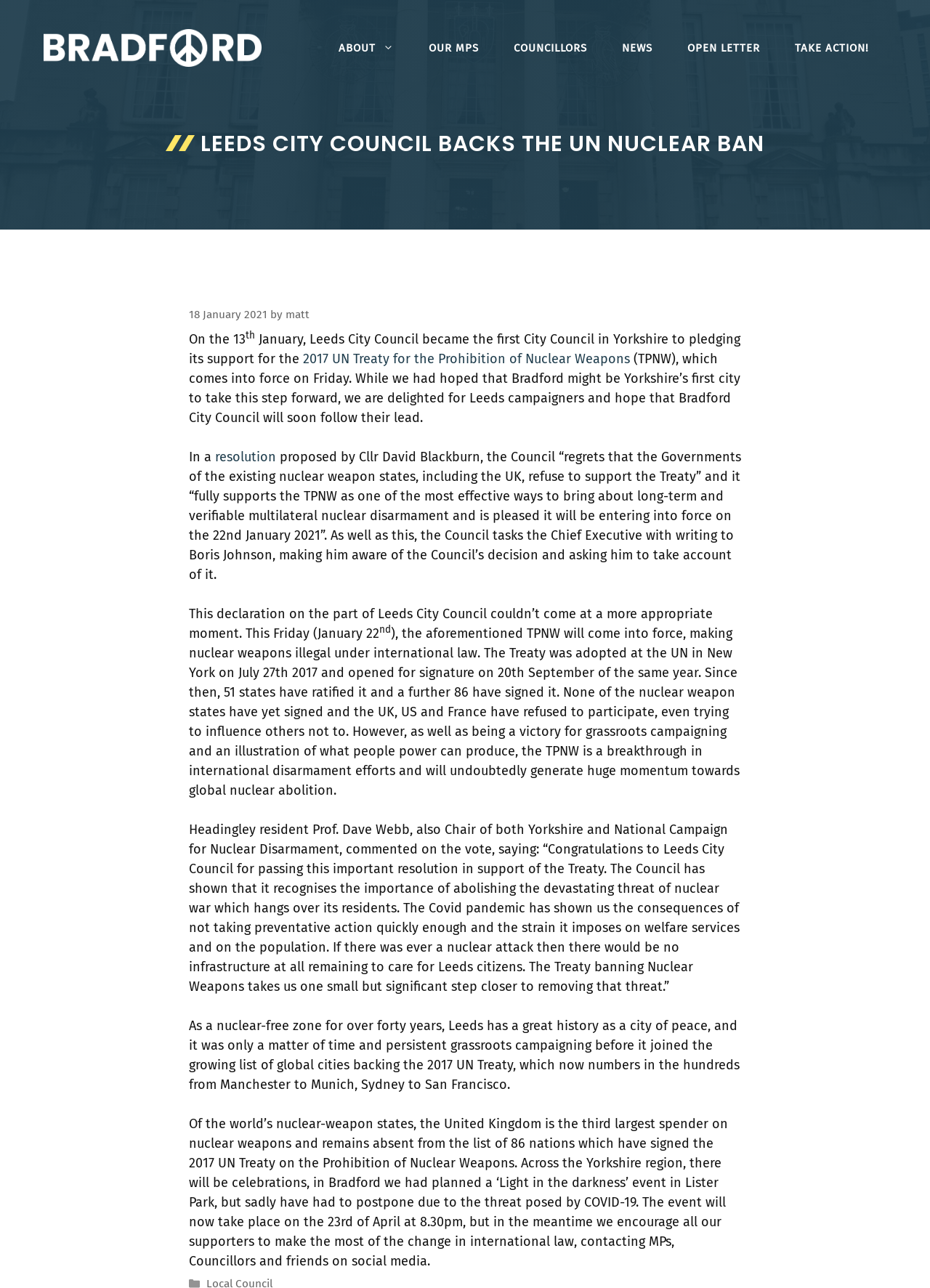Please locate the bounding box coordinates of the element that should be clicked to achieve the given instruction: "Learn more about the '2017 UN Treaty for the Prohibition of Nuclear Weapons'".

[0.326, 0.272, 0.677, 0.285]